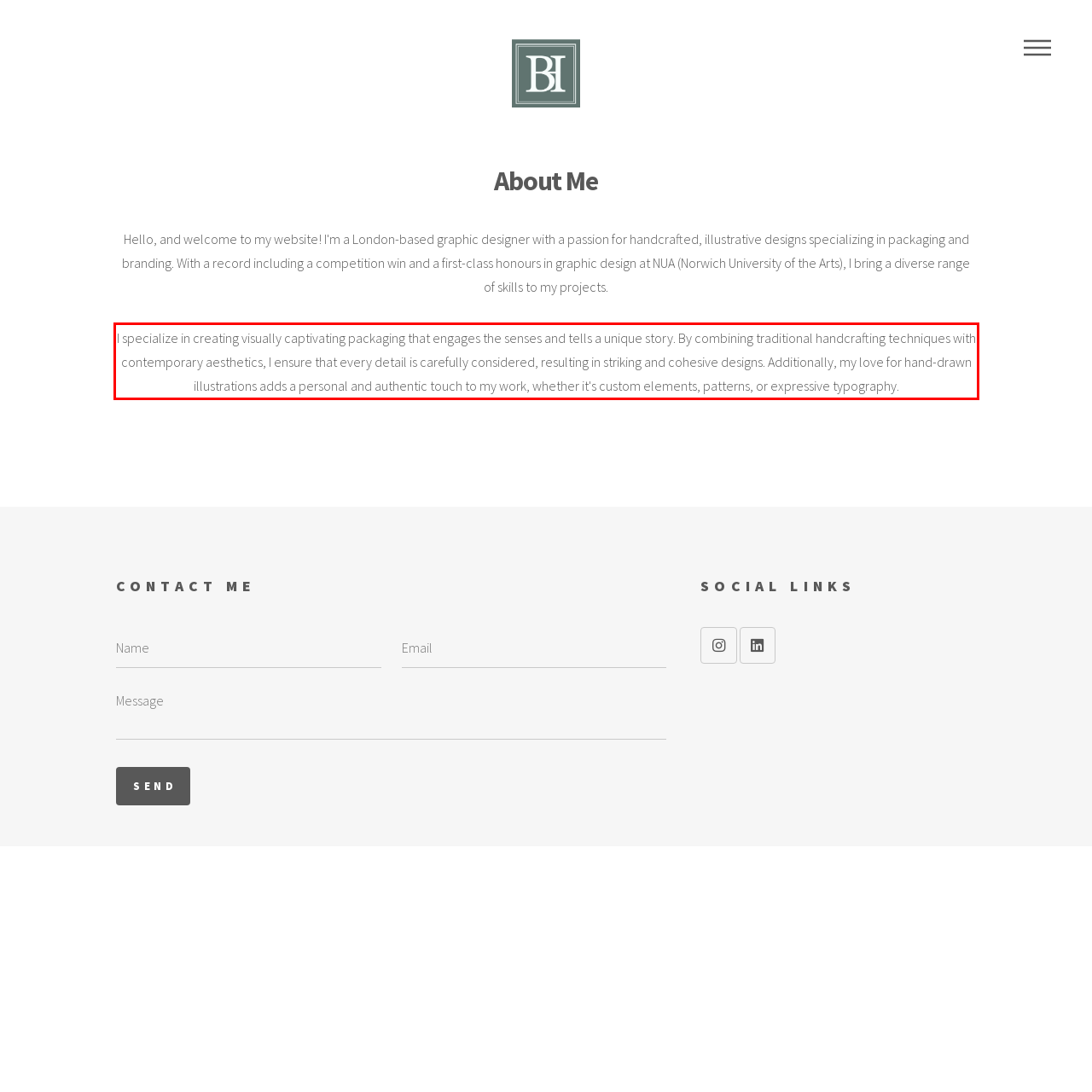You are looking at a screenshot of a webpage with a red rectangle bounding box. Use OCR to identify and extract the text content found inside this red bounding box.

I specialize in creating visually captivating packaging that engages the senses and tells a unique story. By combining traditional handcrafting techniques with contemporary aesthetics, I ensure that every detail is carefully considered, resulting in striking and cohesive designs. Additionally, my love for hand-drawn illustrations adds a personal and authentic touch to my work, whether it's custom elements, patterns, or expressive typography.